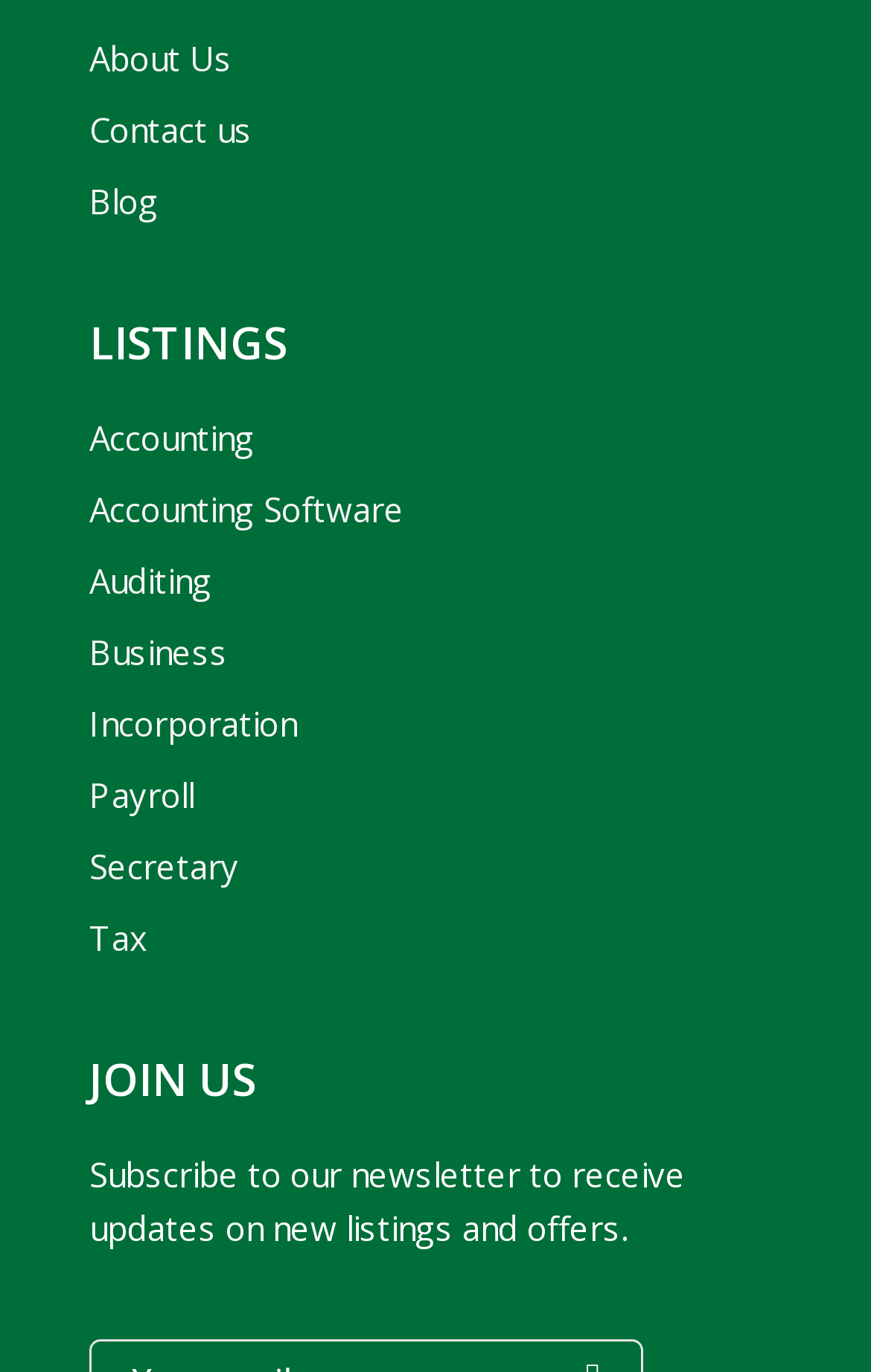What is the purpose of the text at the bottom?
Using the image as a reference, answer the question with a short word or phrase.

Subscribe to newsletter